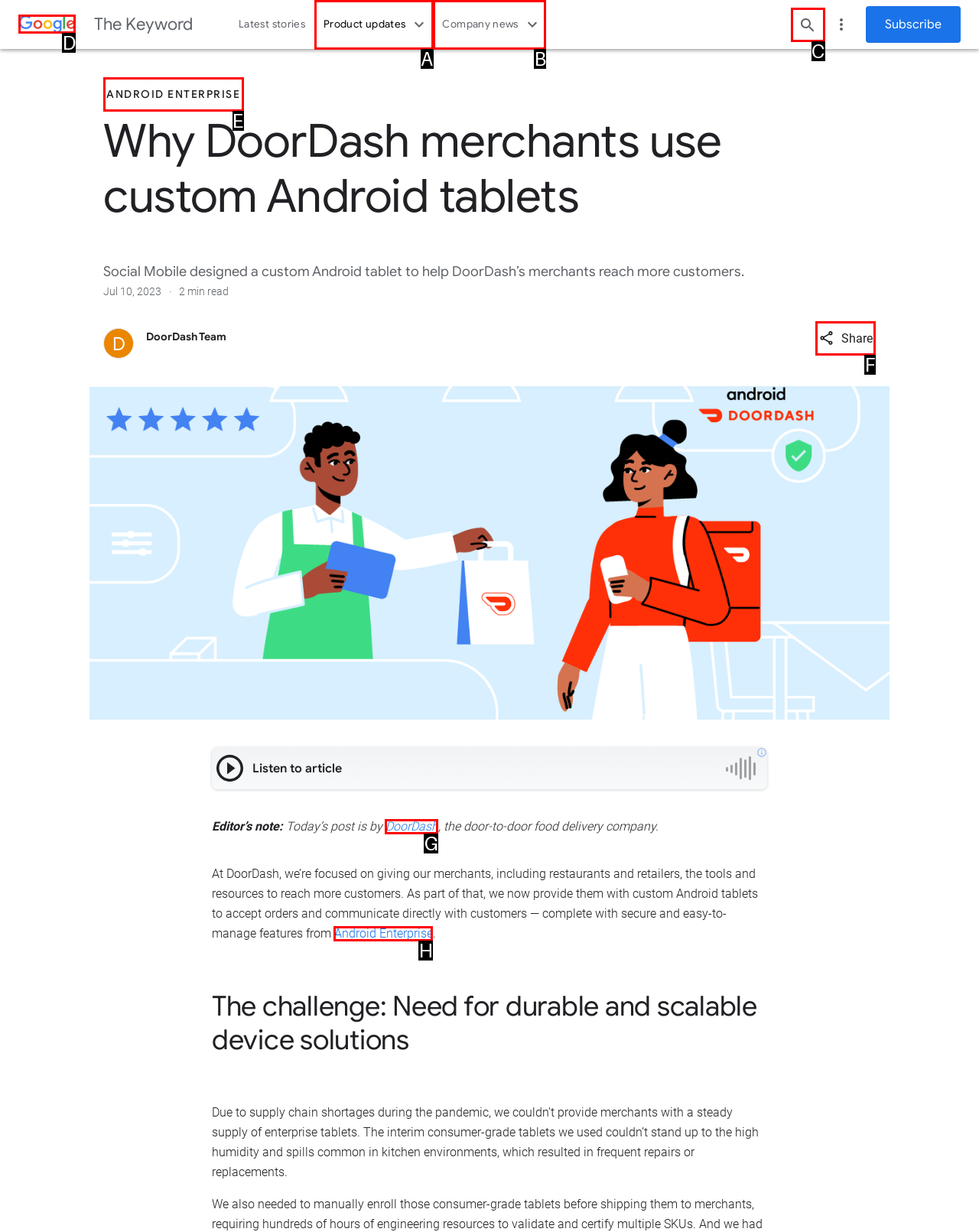From the given choices, which option should you click to complete this task: Click the Google logo? Answer with the letter of the correct option.

D